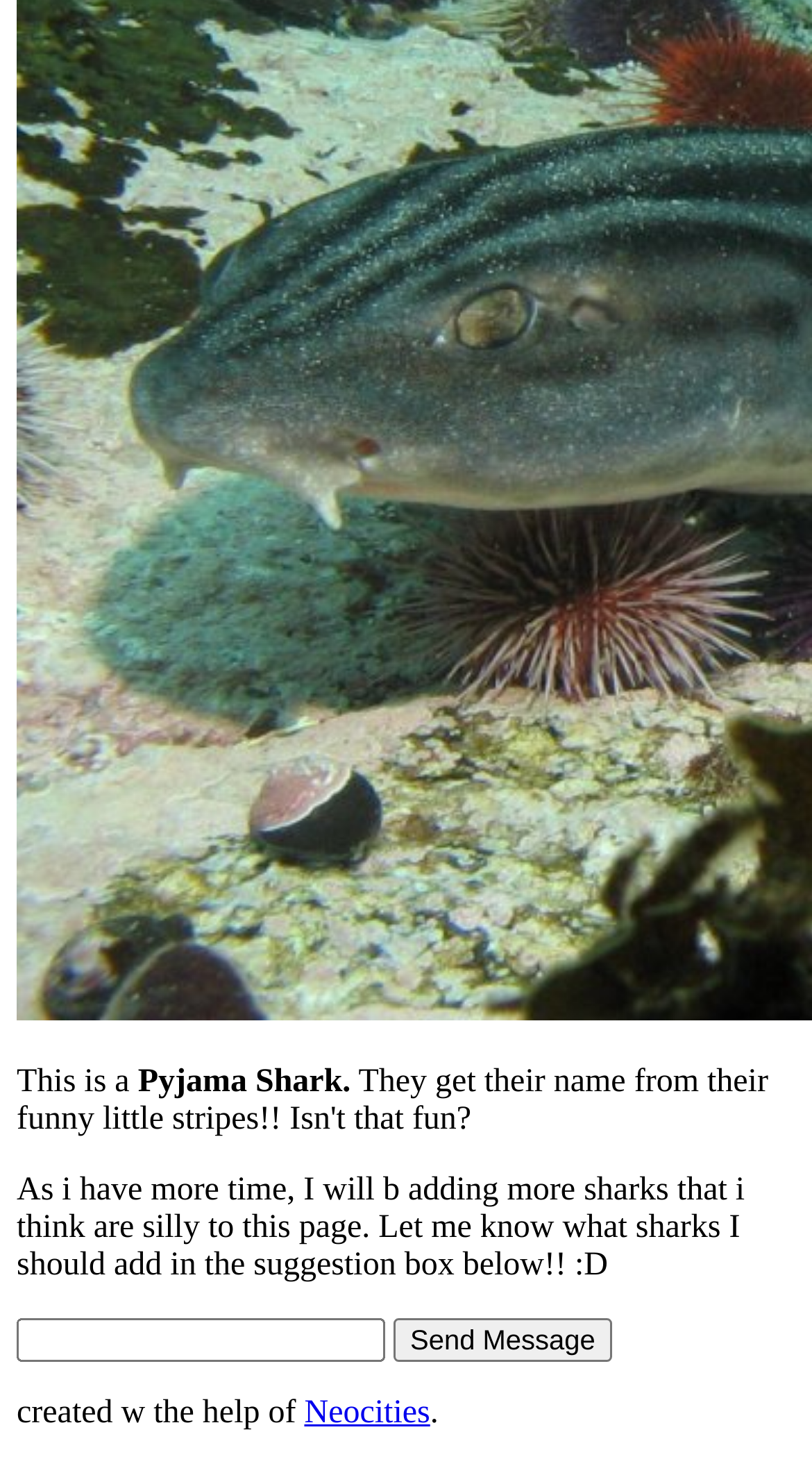Please find the bounding box for the UI element described by: "Send Message".

[0.485, 0.899, 0.754, 0.929]